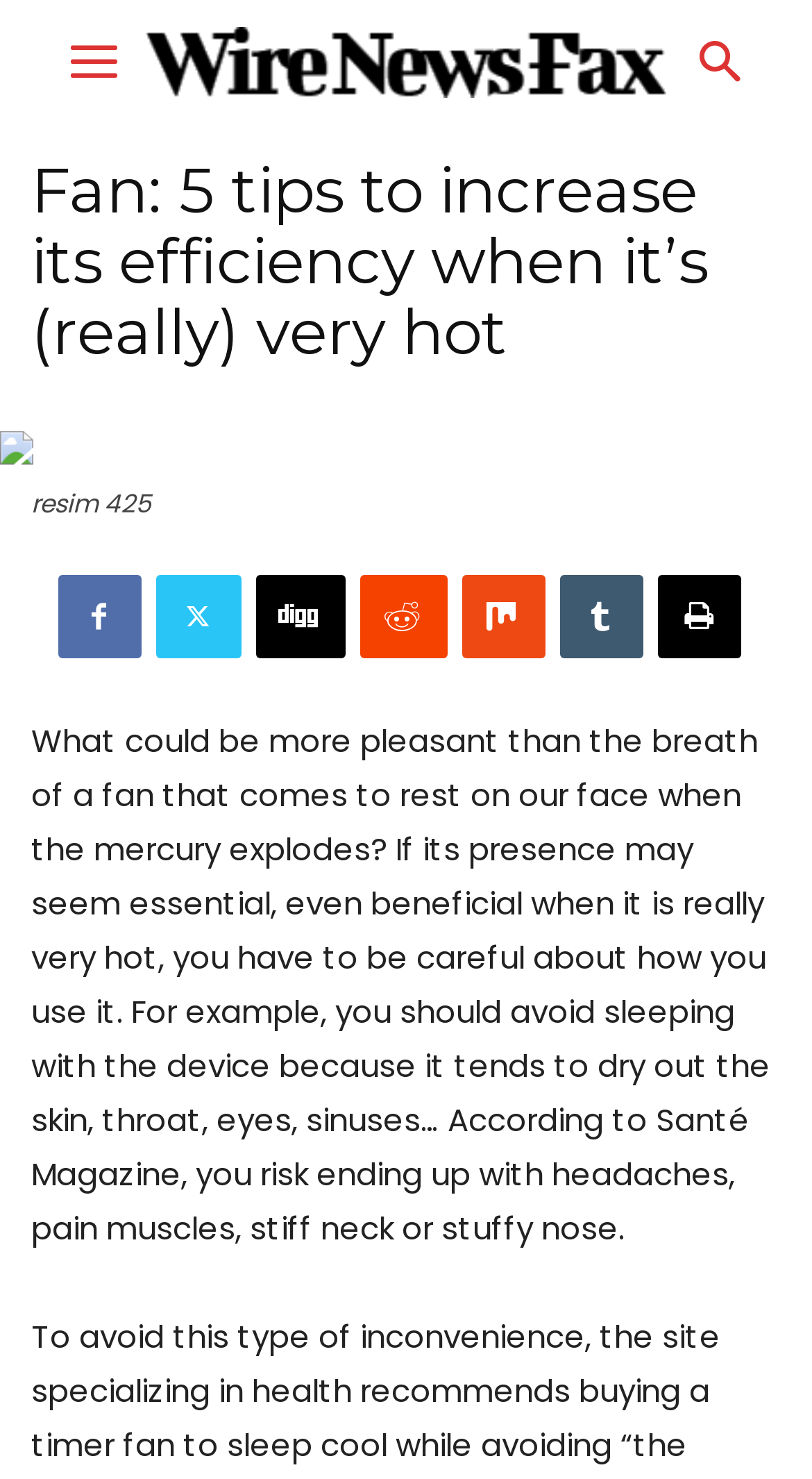Identify the bounding box coordinates of the section to be clicked to complete the task described by the following instruction: "Read the article title". The coordinates should be four float numbers between 0 and 1, formatted as [left, top, right, bottom].

[0.038, 0.106, 0.962, 0.249]